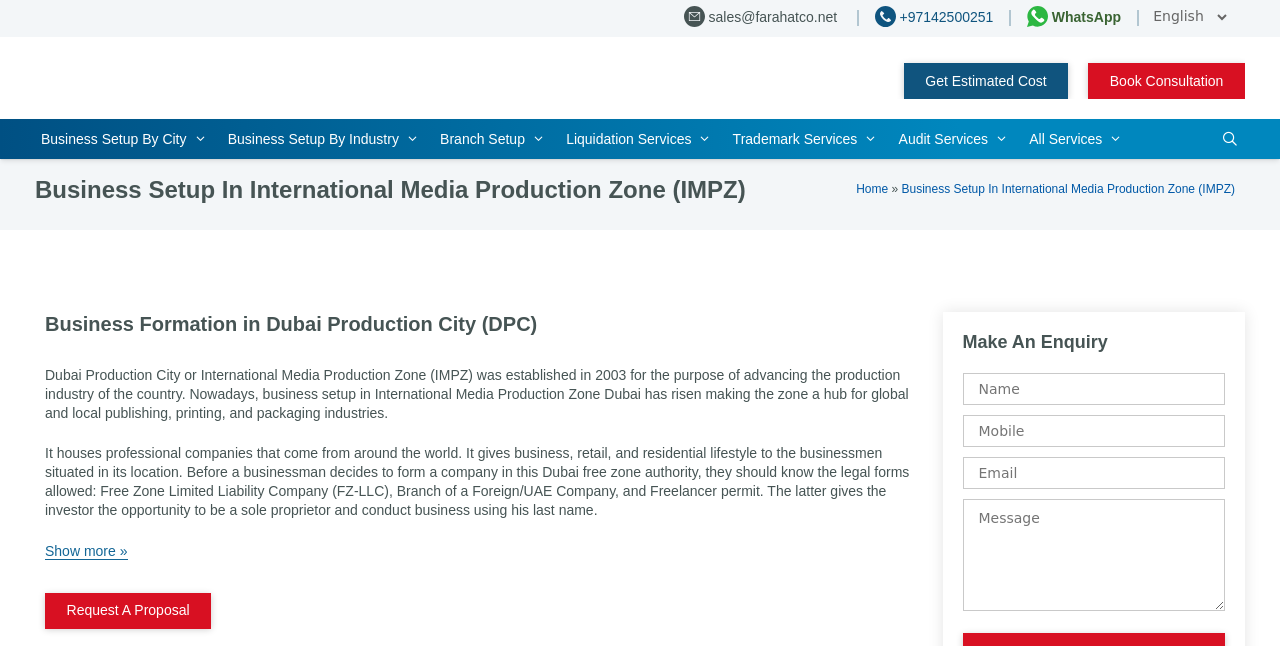Provide a brief response to the question below using a single word or phrase: 
What can be done on the webpage?

Request a proposal